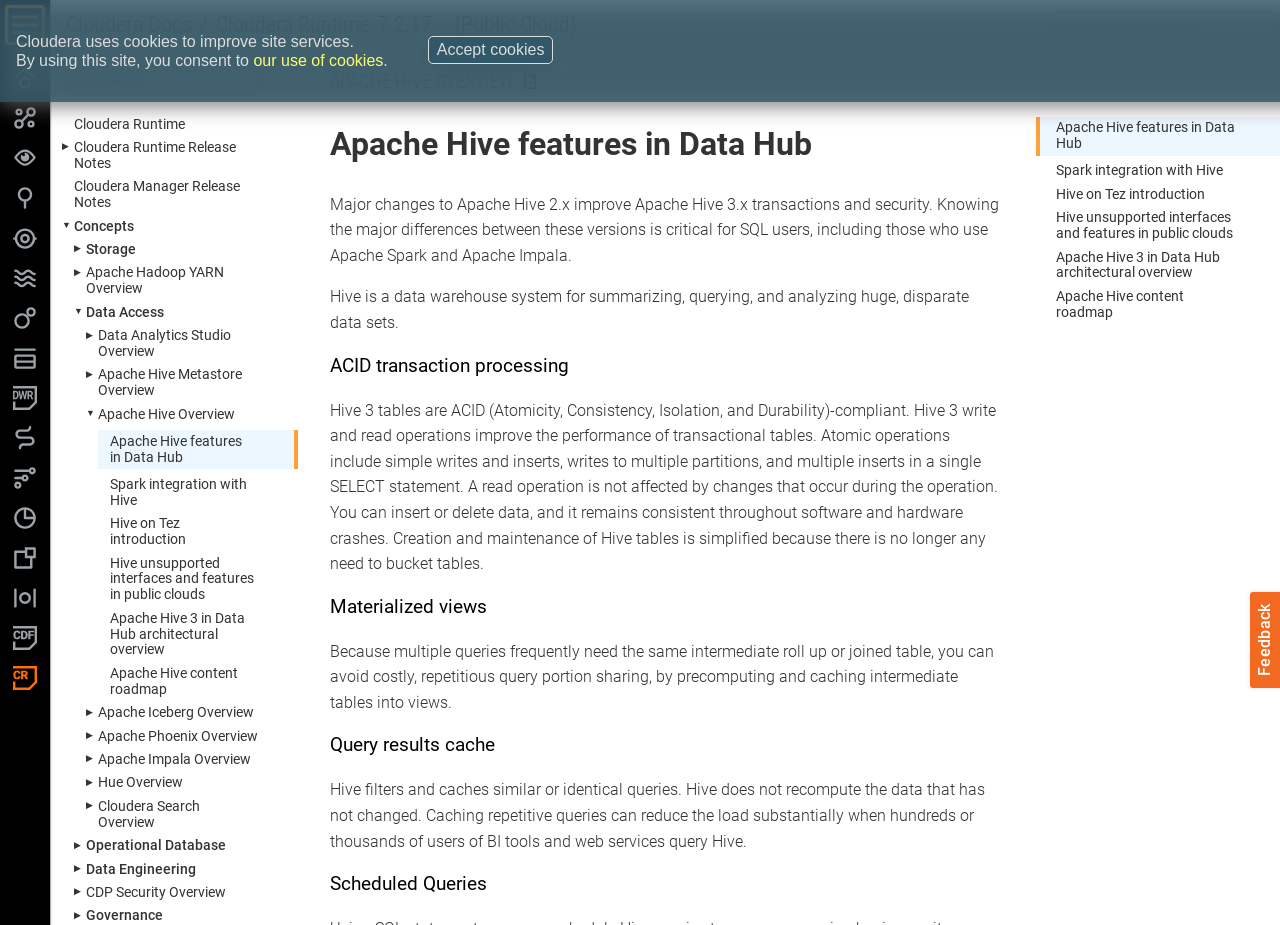Please determine the primary heading and provide its text.

Apache Hive features in Data Hub